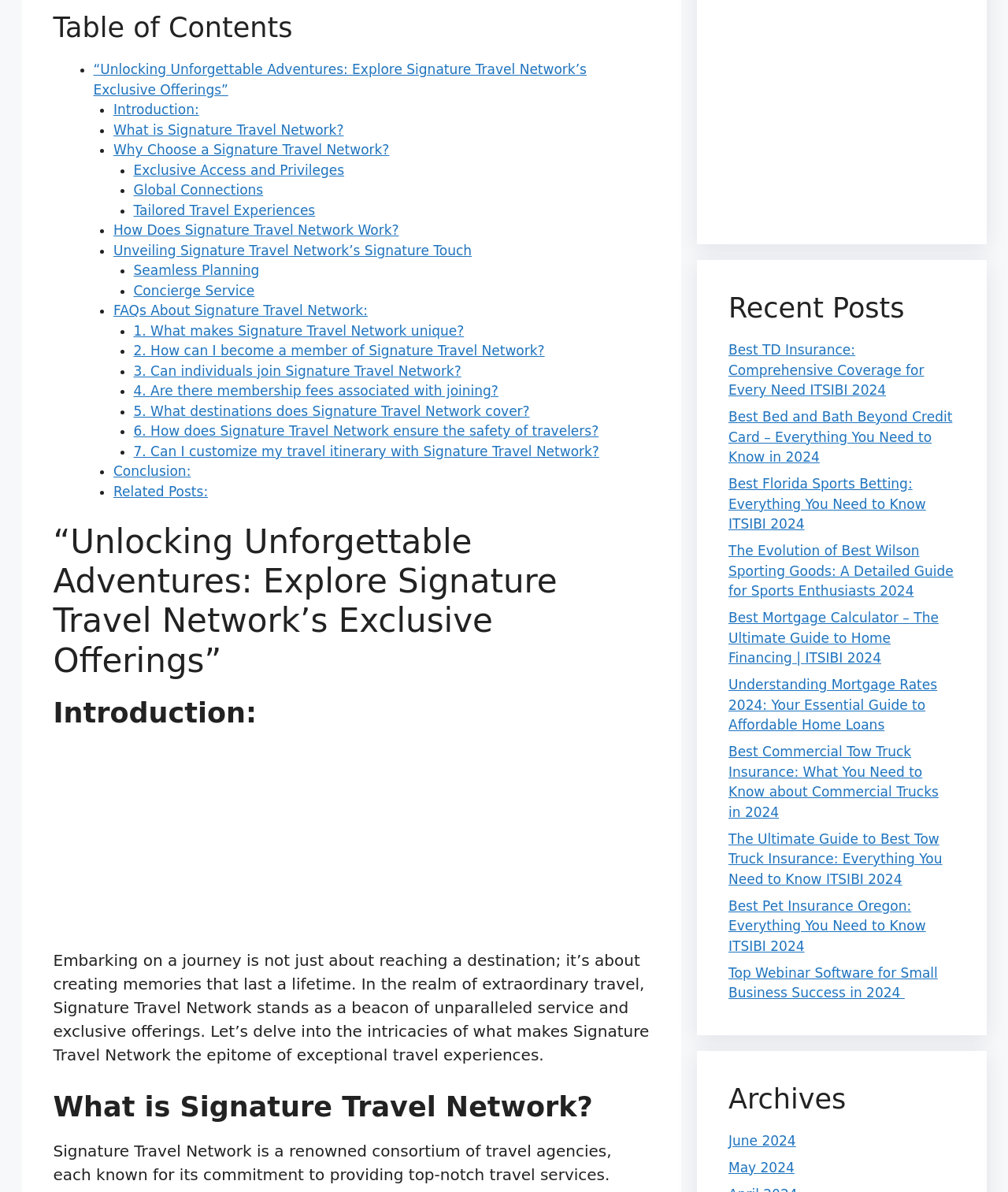Identify the bounding box coordinates of the clickable region to carry out the given instruction: "Learn about 'What is Signature Travel Network?'".

[0.112, 0.102, 0.341, 0.115]